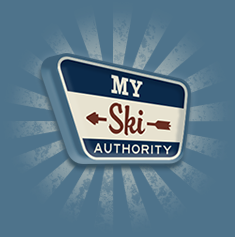Please answer the following question using a single word or phrase: How many arrows are flanking the text?

Two